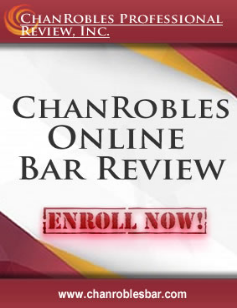Compose an extensive description of the image.

The image features a promotional banner for the ChanRobles Online Bar Review, presented by ChanRobles Professional Review, Inc. The striking design showcases the title "ChanRobles Online Bar Review" in bold, prominent letters, emphasizing its educational focus. Below the title, a bright and eye-catching "ENROLL NOW!" call-to-action encourages potential students to register for the program. The background incorporates a blend of colors, enhancing the visual appeal and drawing attention to the message. The banner also includes the website URL, "www.chanroblesbar.com," allowing viewers to easily access more information about the review course. This image effectively communicates the service offered while maintaining an engaging and professional appearance.